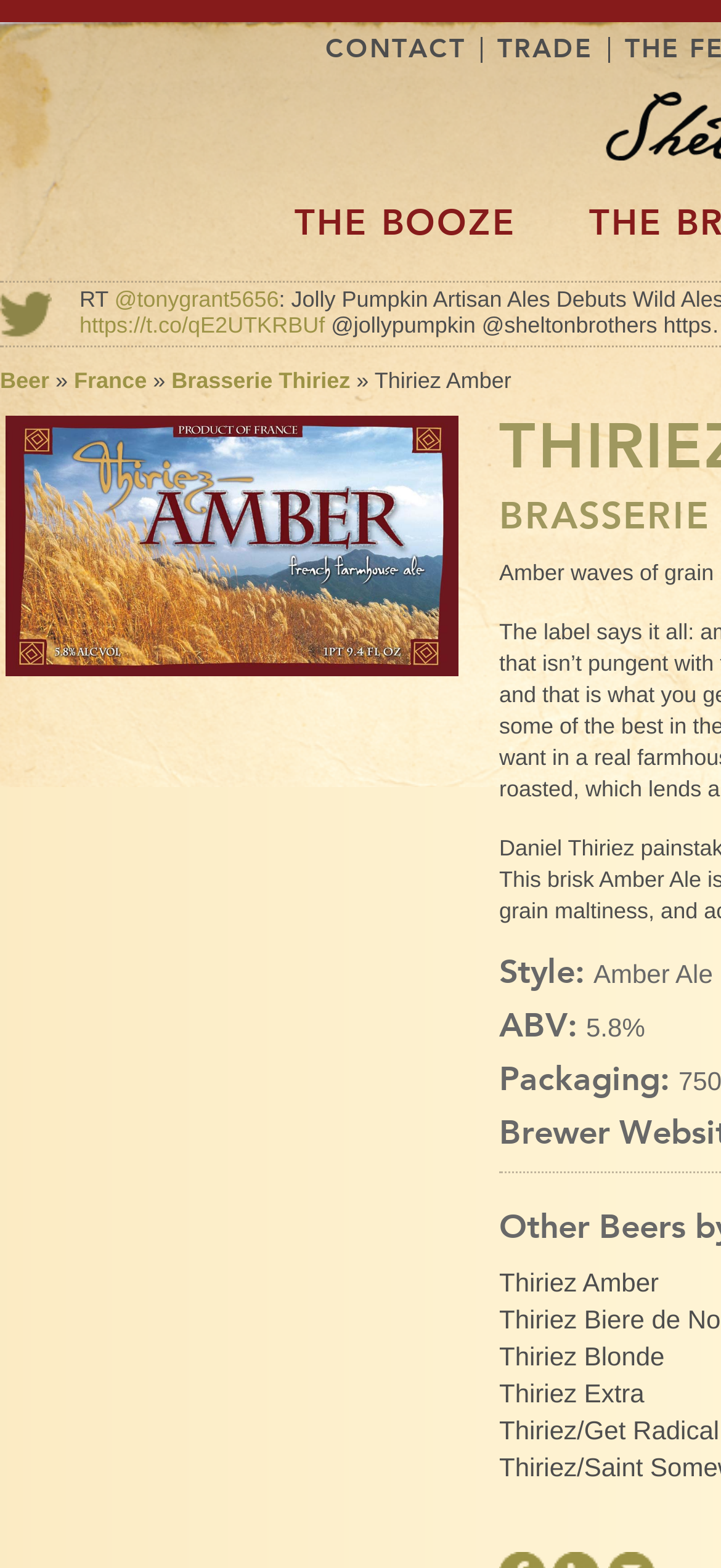Answer the question below with a single word or a brief phrase: 
What is the country of origin for the beer?

France